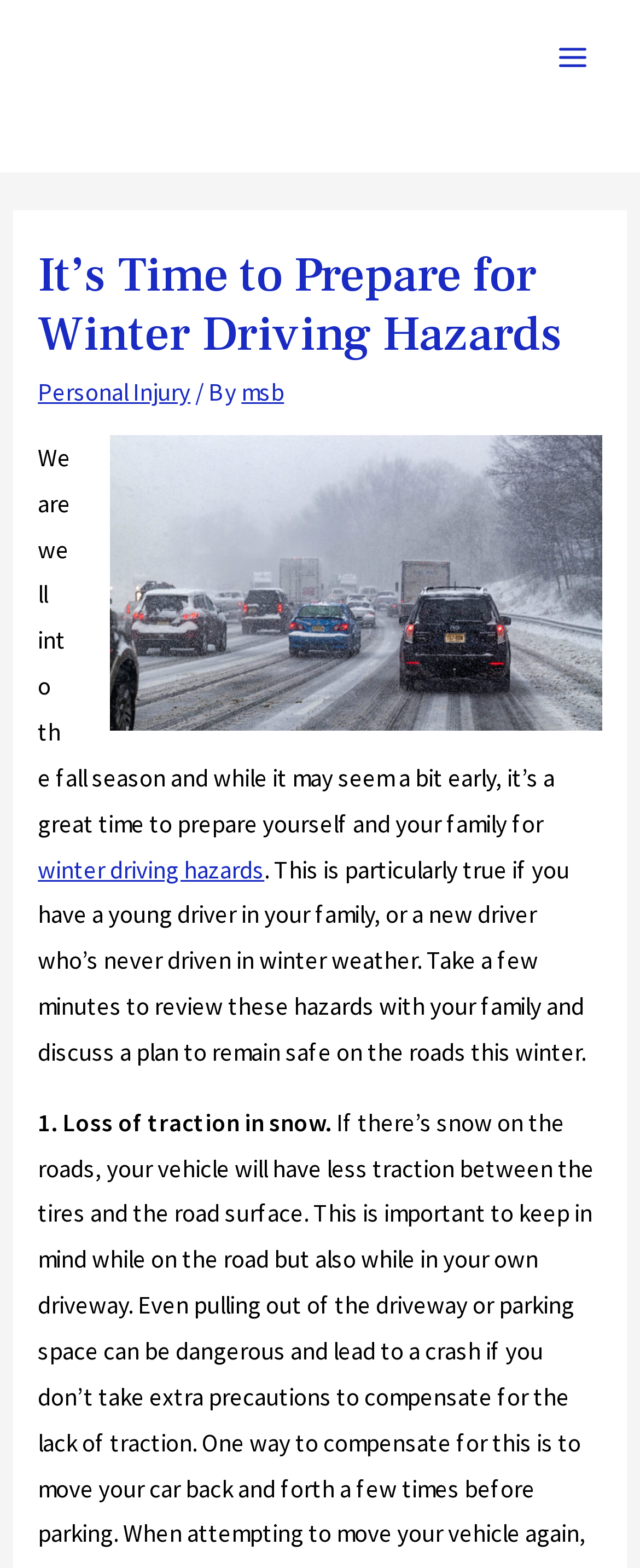Given the webpage screenshot, identify the bounding box of the UI element that matches this description: "Personal Injury".

[0.059, 0.24, 0.298, 0.26]